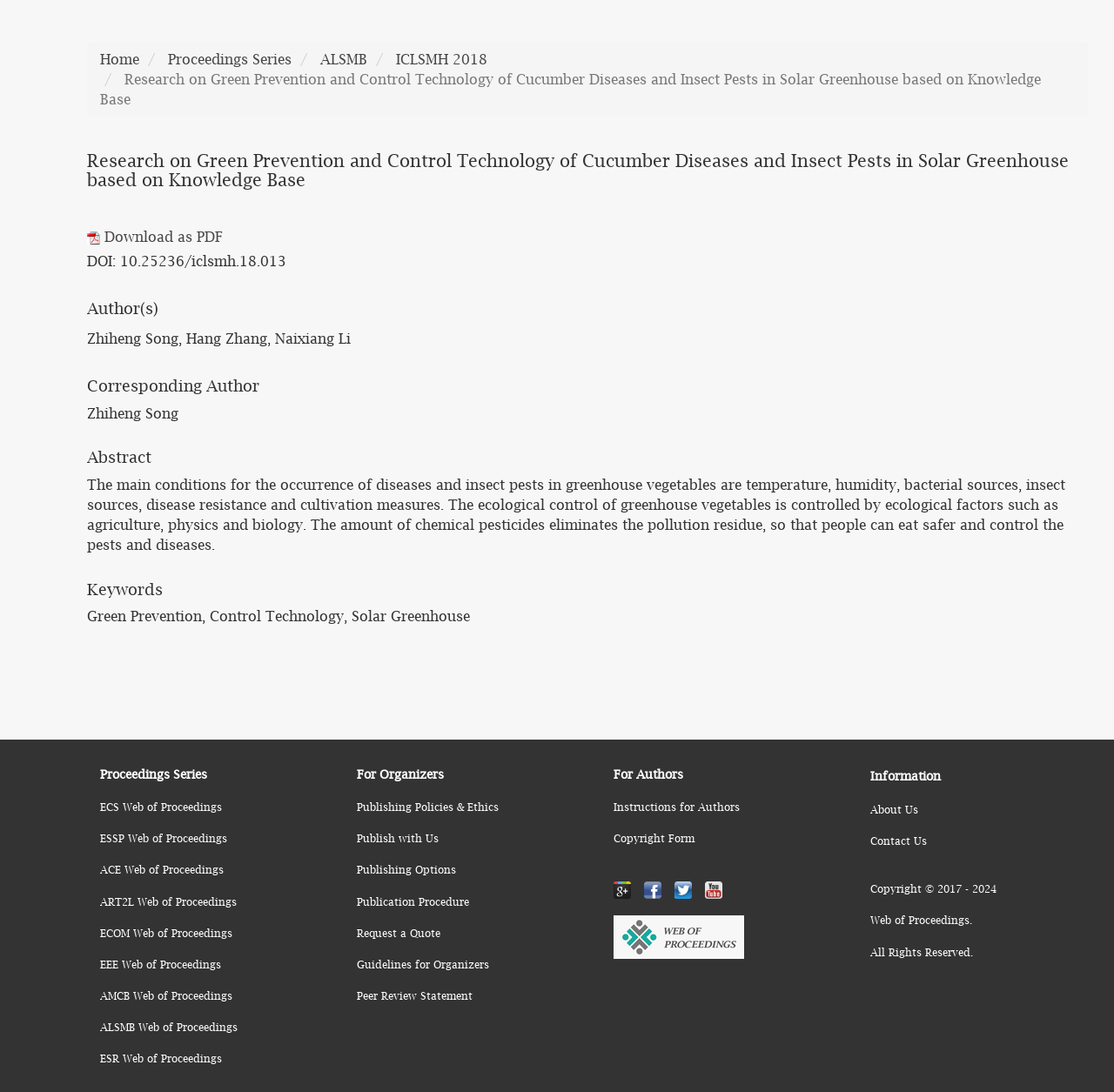Bounding box coordinates are specified in the format (top-left x, top-left y, bottom-right x, bottom-right y). All values are floating point numbers bounded between 0 and 1. Please provide the bounding box coordinate of the region this sentence describes: Copyright © 2017 - 2024

[0.77, 0.799, 0.977, 0.829]